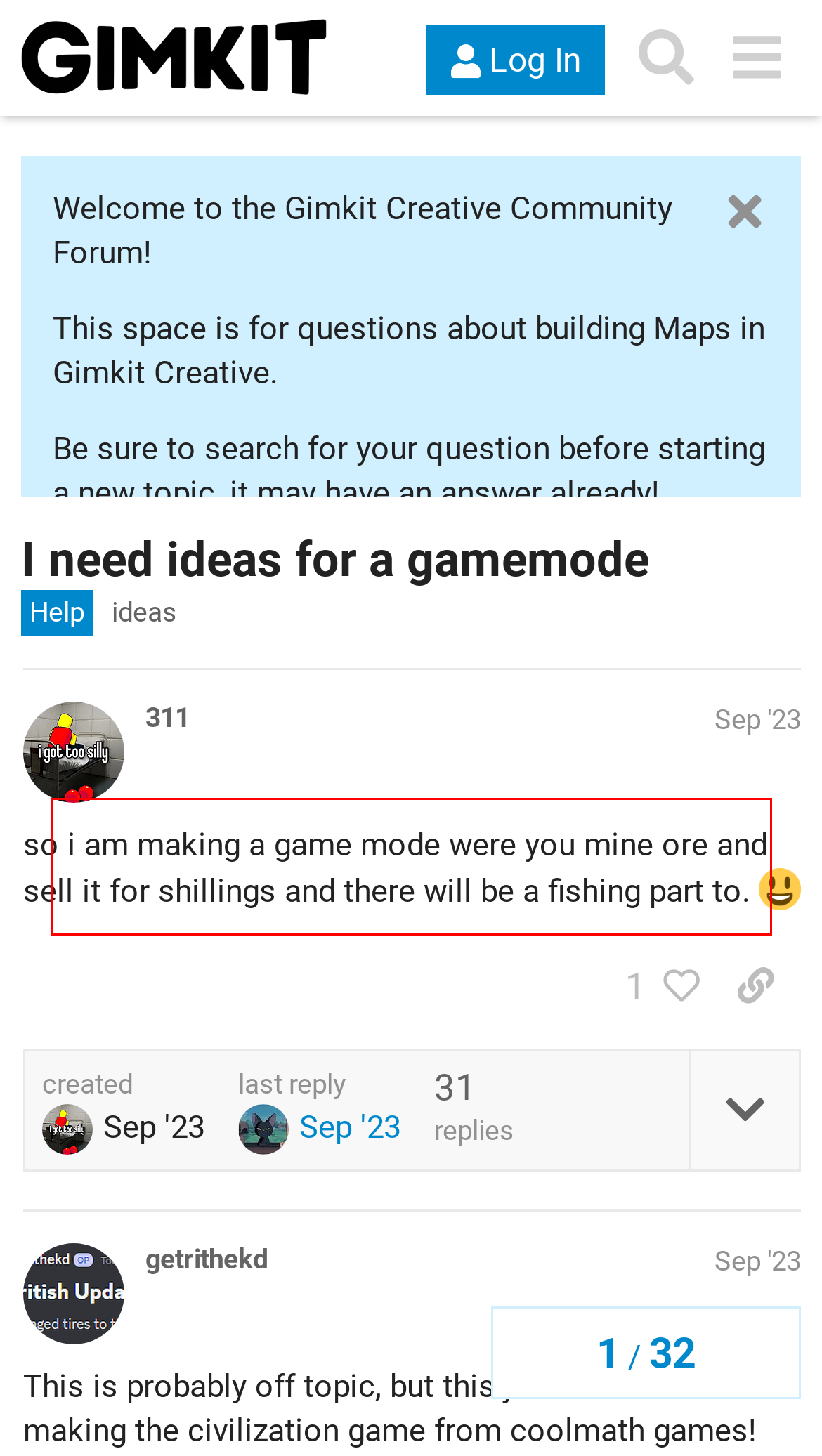You are given a webpage screenshot with a red bounding box around a UI element. Extract and generate the text inside this red bounding box.

If you have suggestions for Creative or anything Gimkit, we want to hear them! Share your product suggestions here: feedback.gimkit.com.